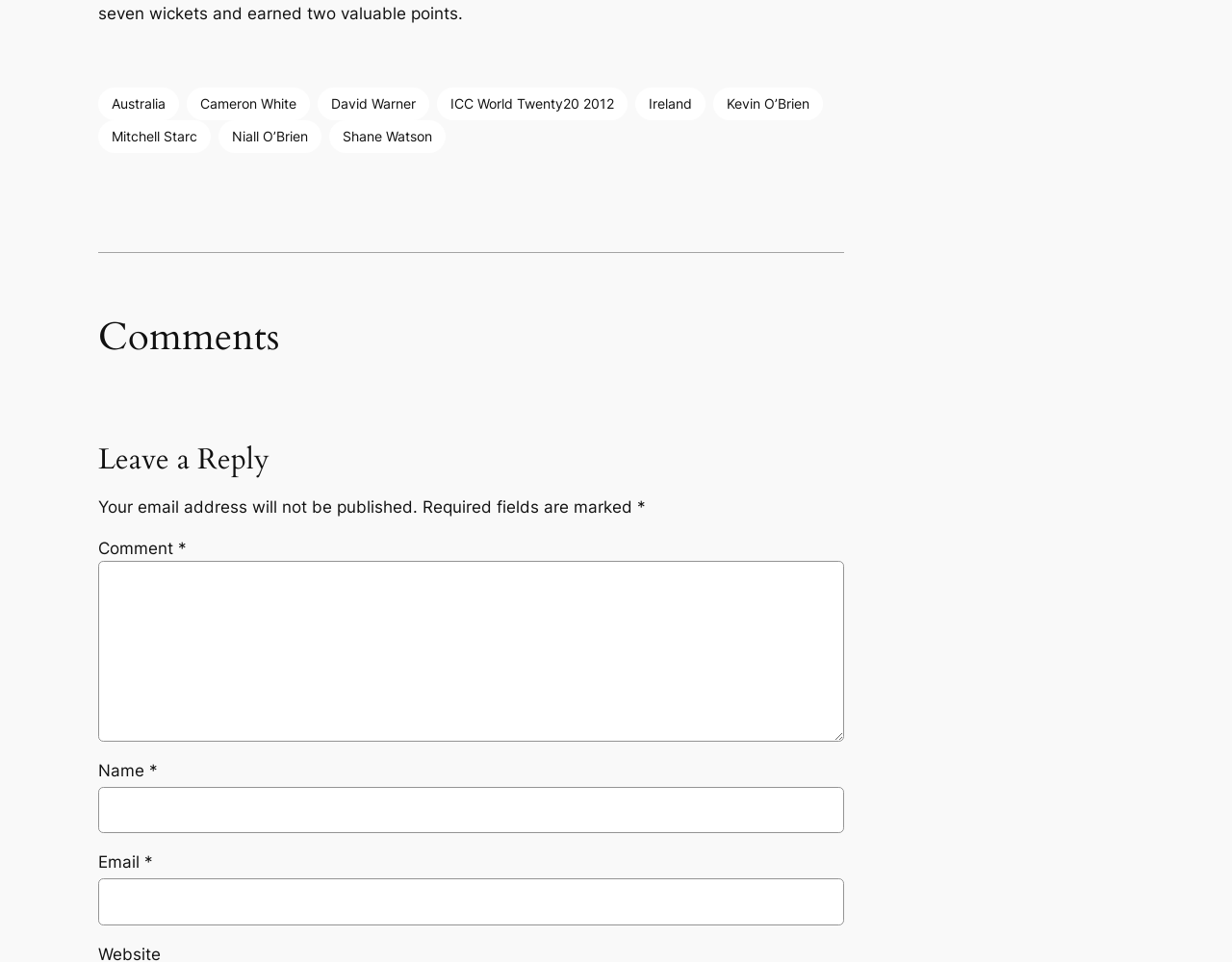What is the purpose of the text field below 'Email'?
Based on the screenshot, answer the question with a single word or phrase.

Enter email address